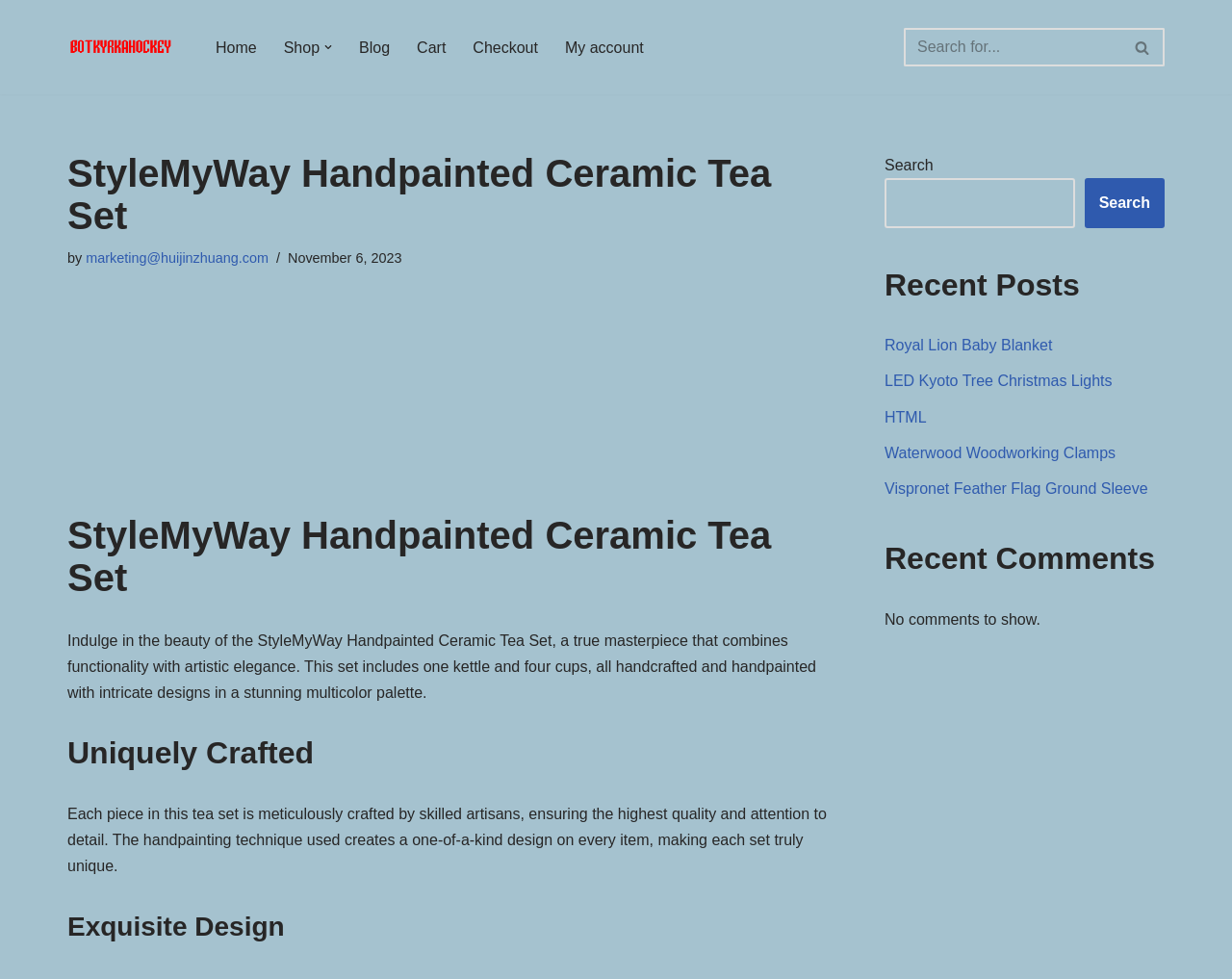Are there any recent comments on the webpage? Observe the screenshot and provide a one-word or short phrase answer.

No